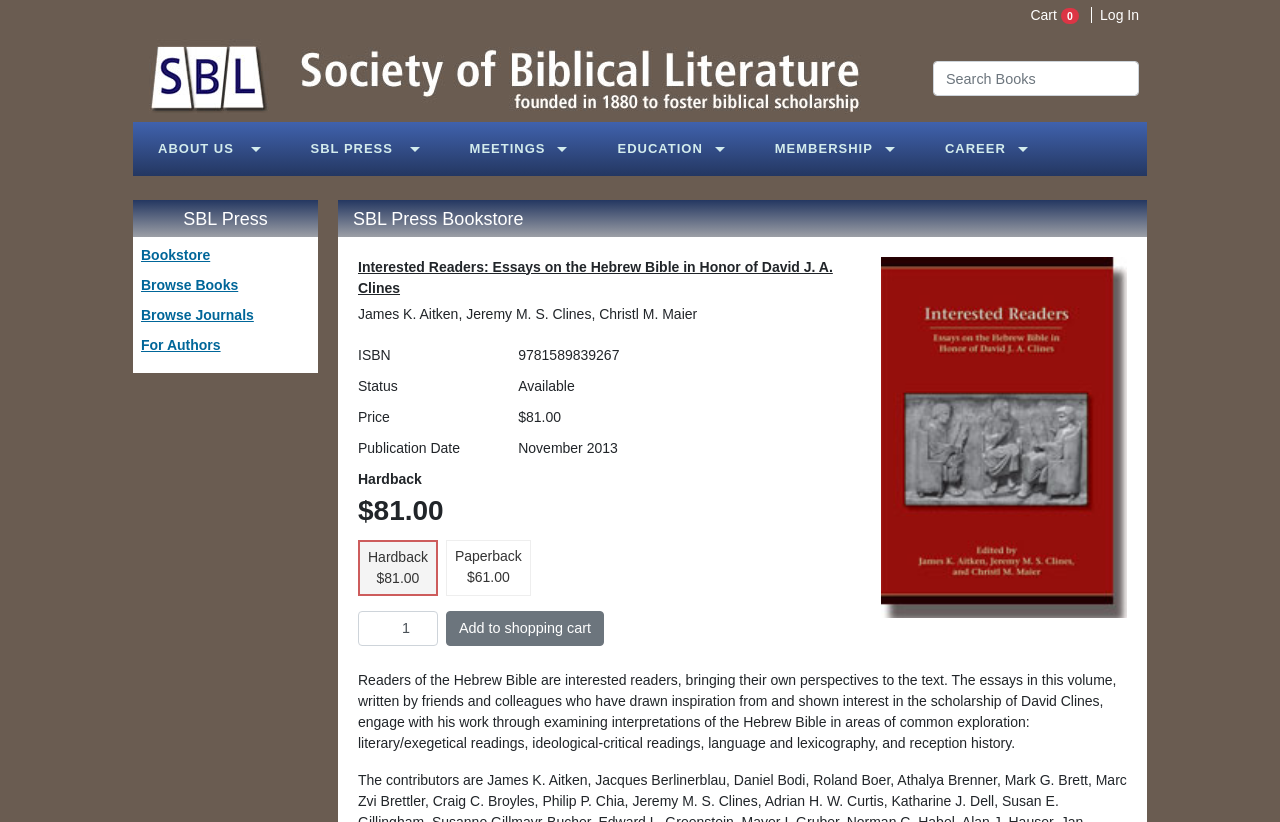Based on the element description Add to shopping cart, identify the bounding box coordinates for the UI element. The coordinates should be in the format (top-left x, top-left y, bottom-right x, bottom-right y) and within the 0 to 1 range.

[0.348, 0.743, 0.472, 0.786]